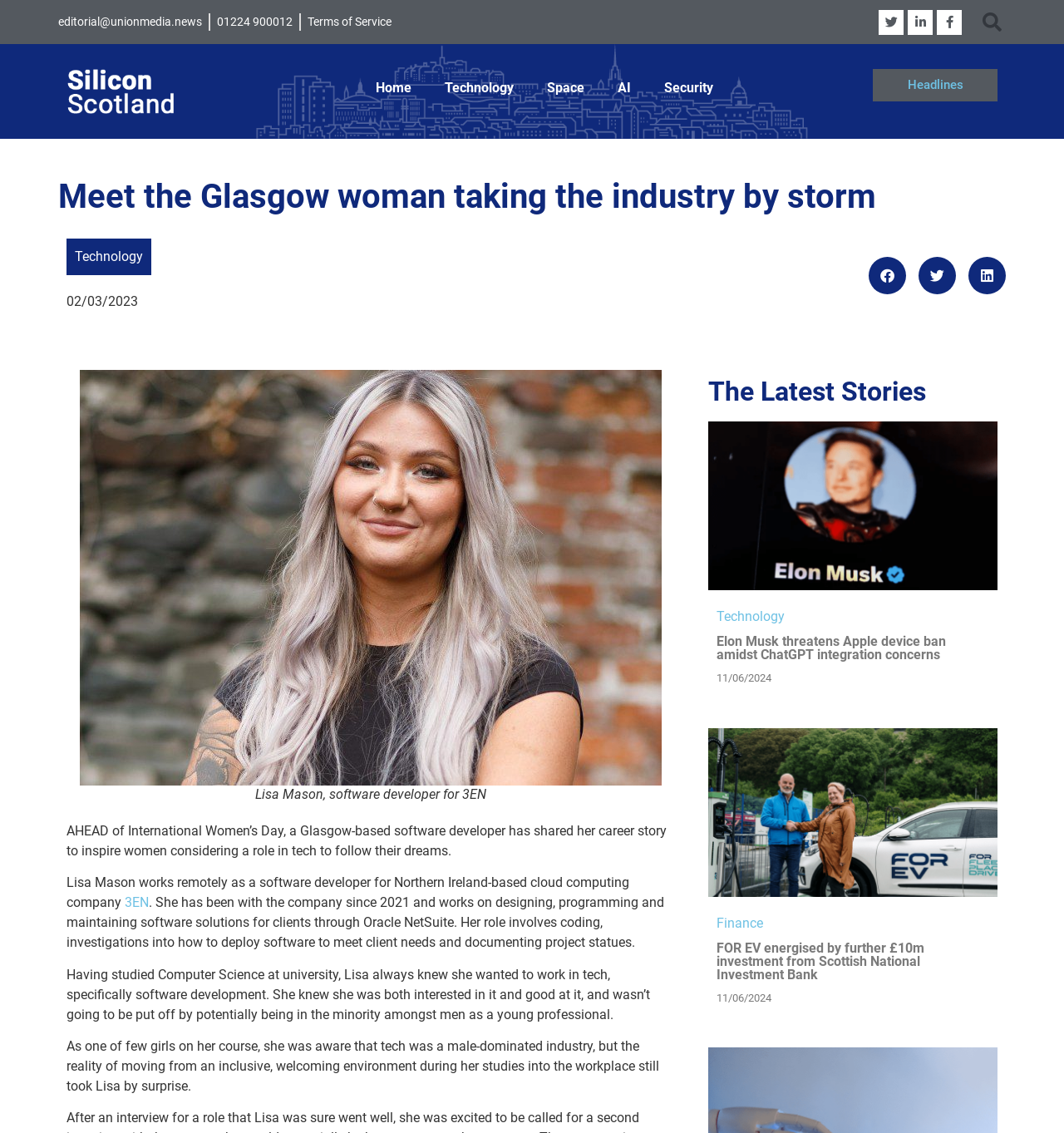Indicate the bounding box coordinates of the element that must be clicked to execute the instruction: "Read the story about Lisa Mason". The coordinates should be given as four float numbers between 0 and 1, i.e., [left, top, right, bottom].

[0.062, 0.16, 0.823, 0.189]